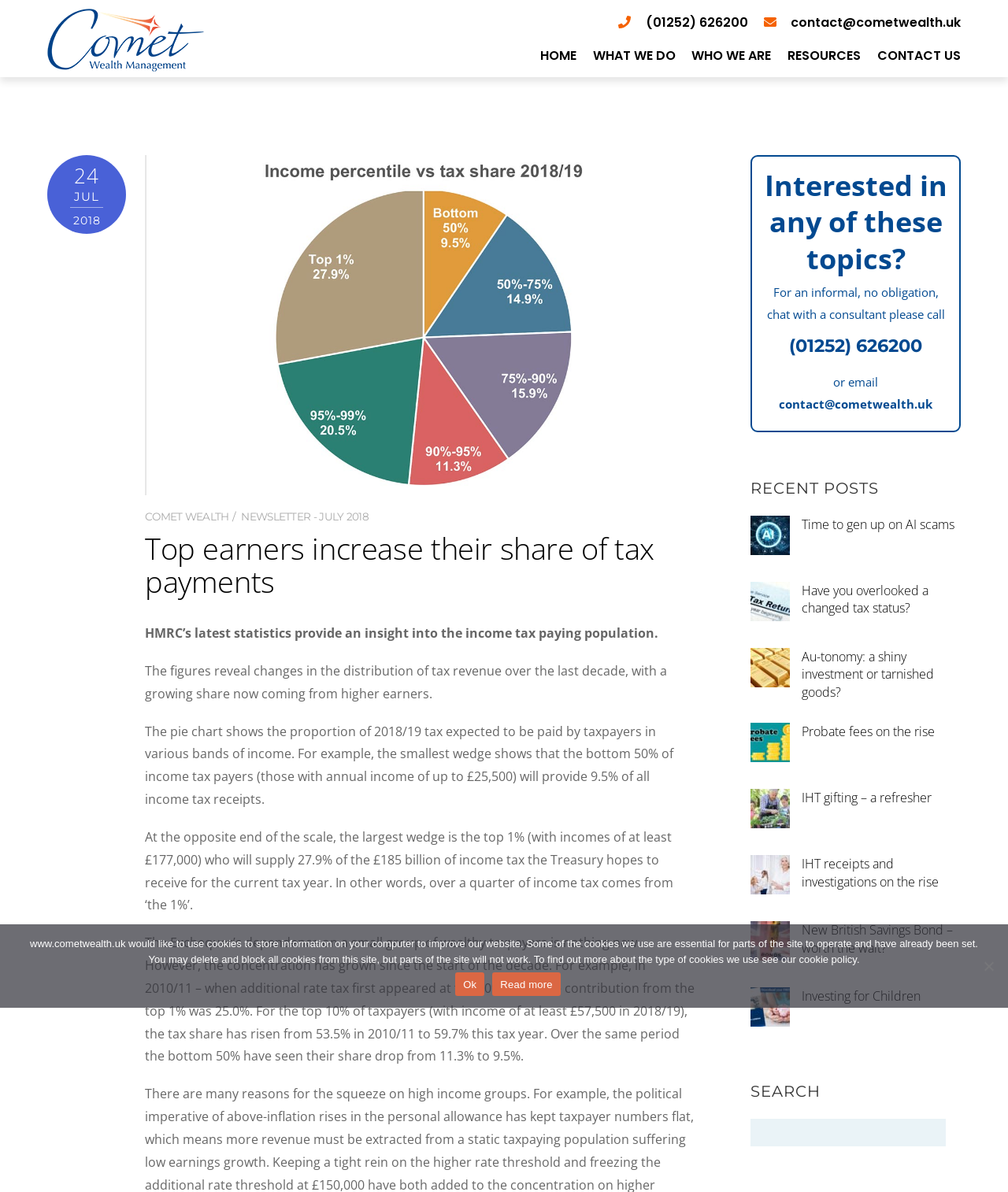Show the bounding box coordinates for the element that needs to be clicked to execute the following instruction: "Click the 'Time to gen up on AI scams' link". Provide the coordinates in the form of four float numbers between 0 and 1, i.e., [left, top, right, bottom].

[0.745, 0.432, 0.953, 0.447]